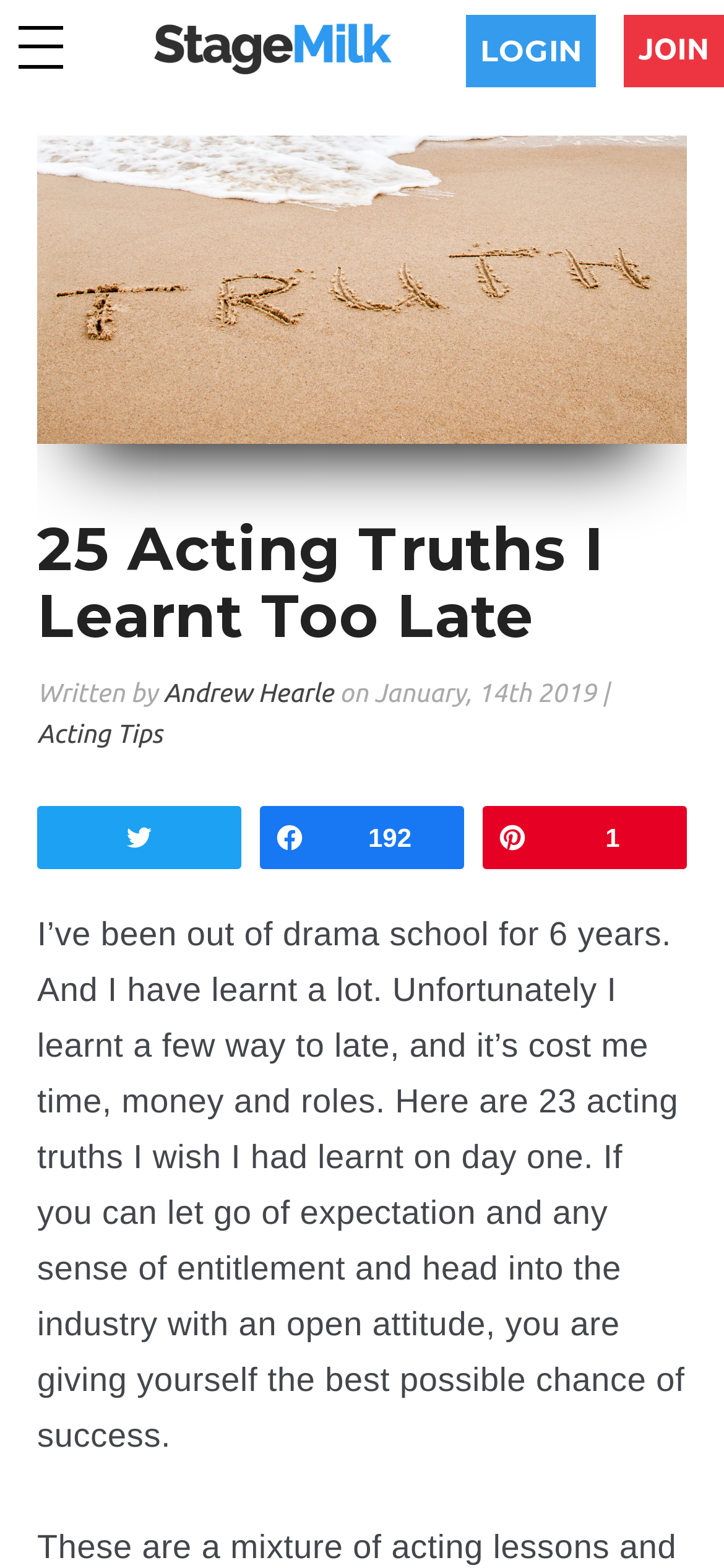Please find and report the primary heading text from the webpage.

25 Acting Truths I Learnt Too Late